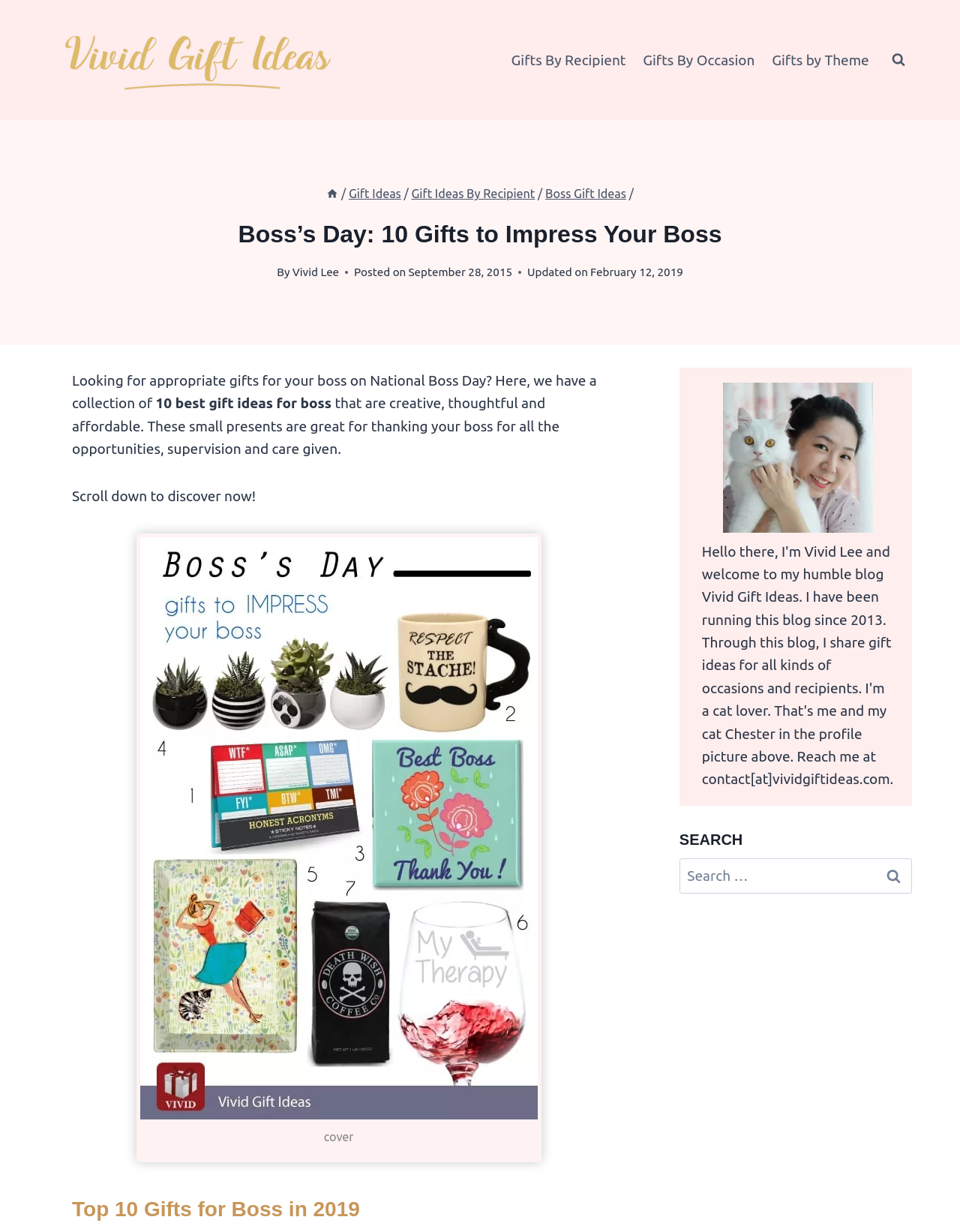Please find the bounding box coordinates of the element that must be clicked to perform the given instruction: "View archives from February 2024". The coordinates should be four float numbers from 0 to 1, i.e., [left, top, right, bottom].

None